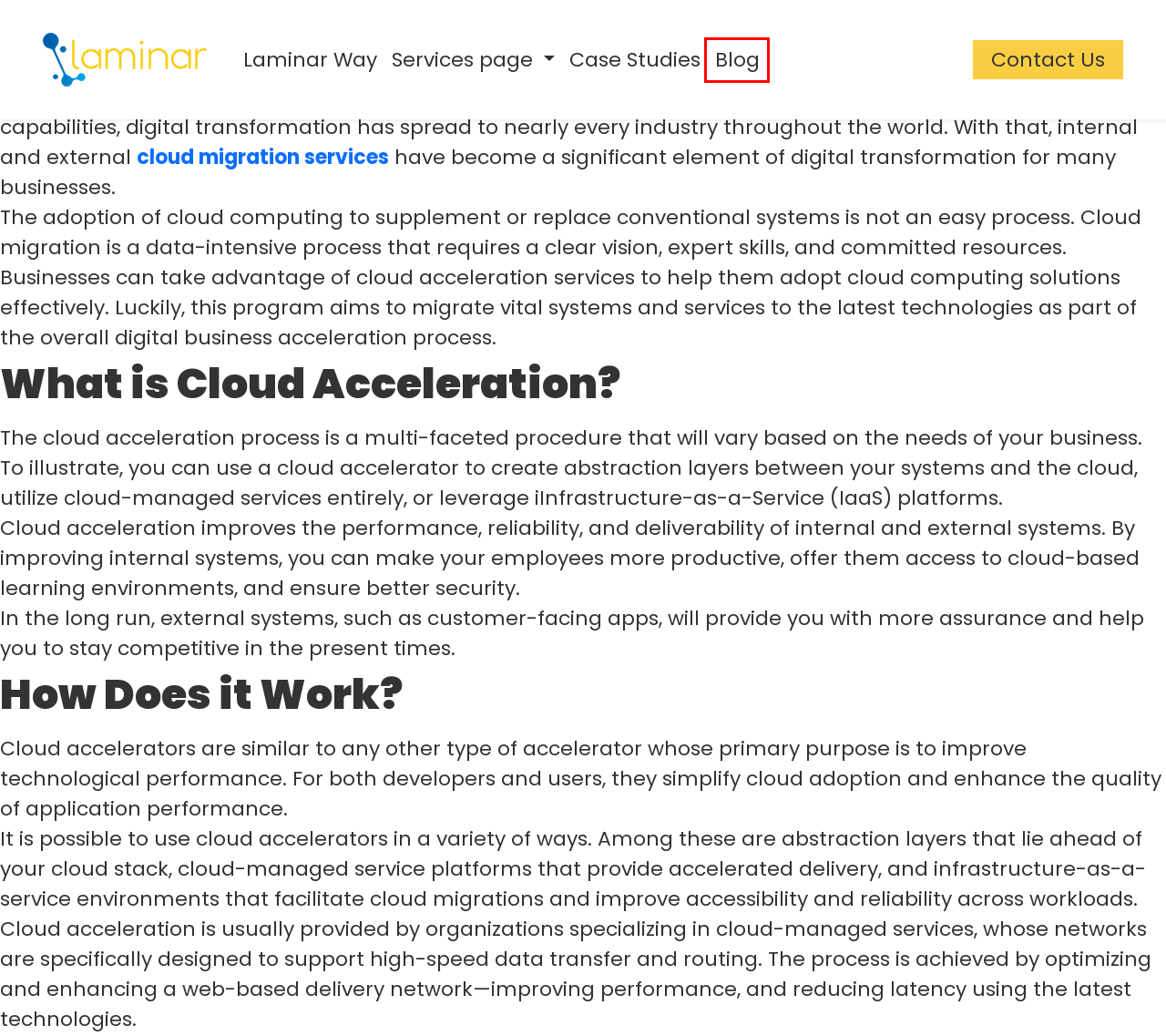Look at the screenshot of a webpage, where a red bounding box highlights an element. Select the best description that matches the new webpage after clicking the highlighted element. Here are the candidates:
A. Cloud Migration Service | Laminar Consulting
B. New Home Page - Laminar
C. Services page - Laminar
D. Why Migrate to the Cloud Now? - Laminar
E. Laminar Custom App Services | Laminar Consulting
F. Blog Archives - Laminar
G. Software Quality Assurance vs. Software Testing - Laminar
H. Contact page - Laminar

F